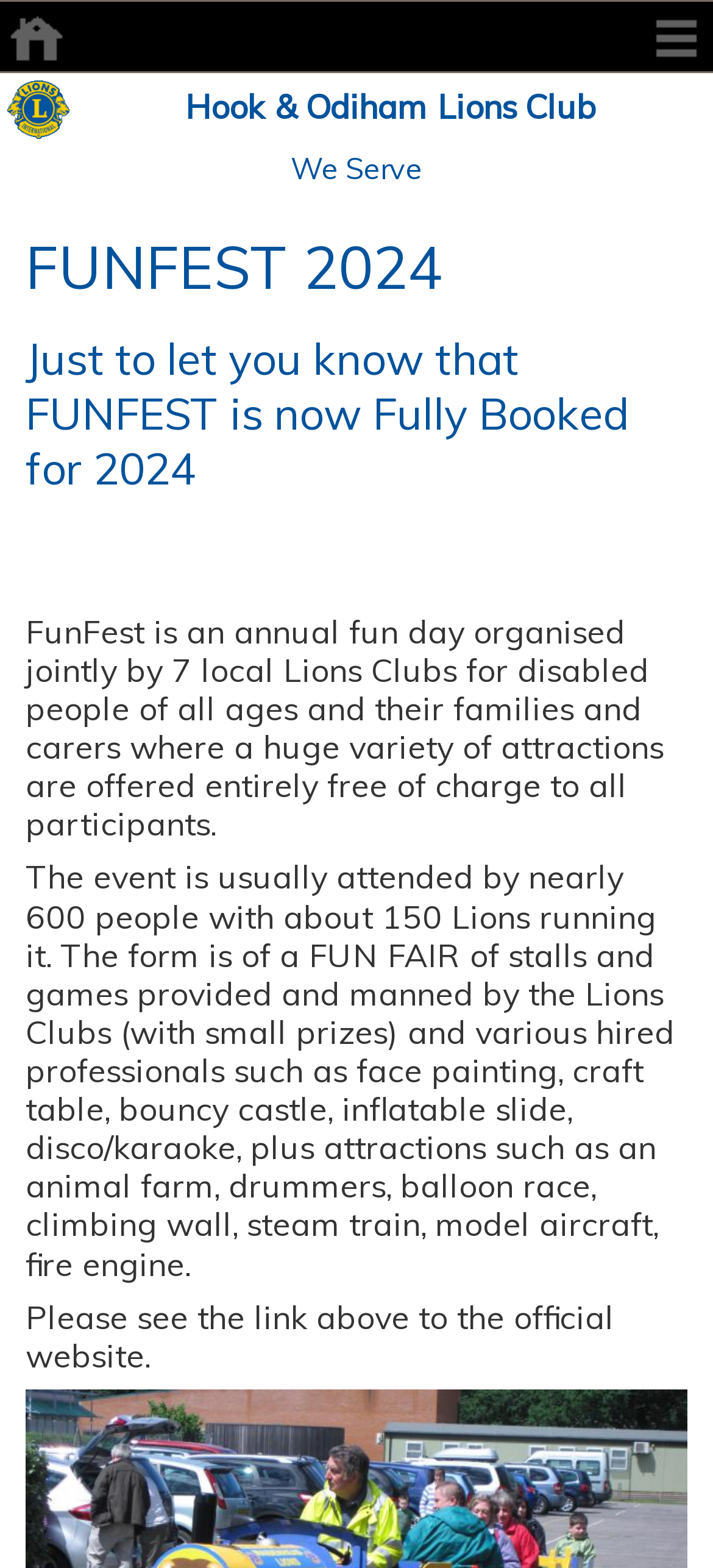Please study the image and answer the question comprehensively:
What is the current status of FunFest 2024?

The webpage explicitly states that 'Just to let you know that FUNFEST is now Fully Booked for 2024'.